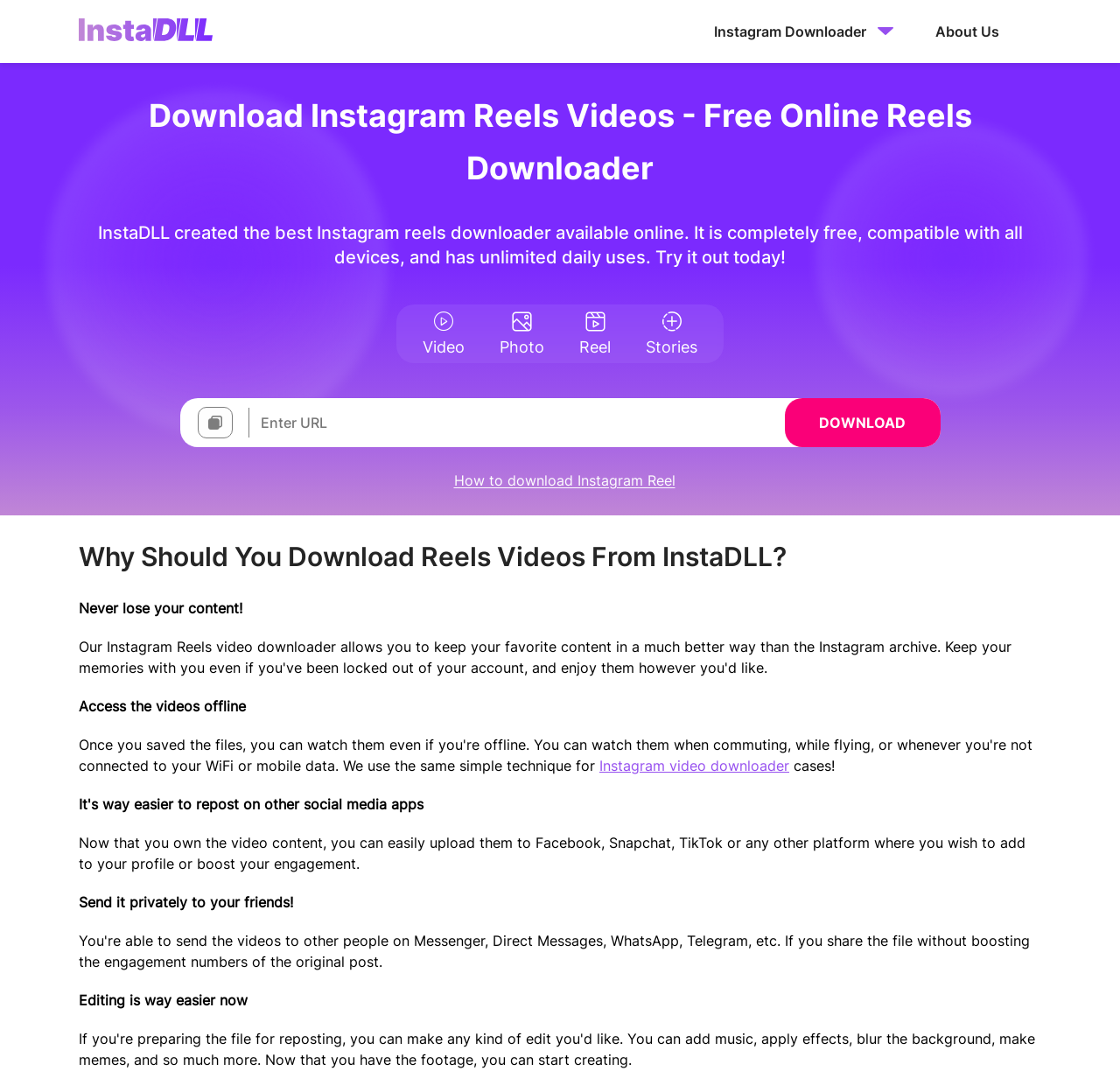Generate a thorough explanation of the webpage's elements.

This webpage is an Instagram Reel Downloader, allowing users to download Instagram Reels videos for free. At the top left corner, there is a GetInstaLogo image and a link with the same name. Next to it, there is a heading that reads "Instagram Downloader". On the top right corner, there is a link to "About Us".

Below the top section, there is a main heading that reads "Download Instagram Reels Videos - Free Online Reels Downloader". Underneath, there is a paragraph of text that describes the benefits of using InstaDLL, including its compatibility with all devices and unlimited daily uses.

On the left side of the page, there are three labels: "Photo", "Reel", and "Stories". On the right side, there is a section with a textbox to enter a URL, a download button, and a button to learn how to download Instagram Reels. 

Further down the page, there is a heading that asks "Why Should You Download Reels Videos From InstaDLL?" followed by several points, including "Never lose your content!", "Access the videos offline", and "Now that you own the video content, you can easily upload them to other platforms". There is also a link to an Instagram video downloader and some additional text that describes the benefits of downloading Reels videos.